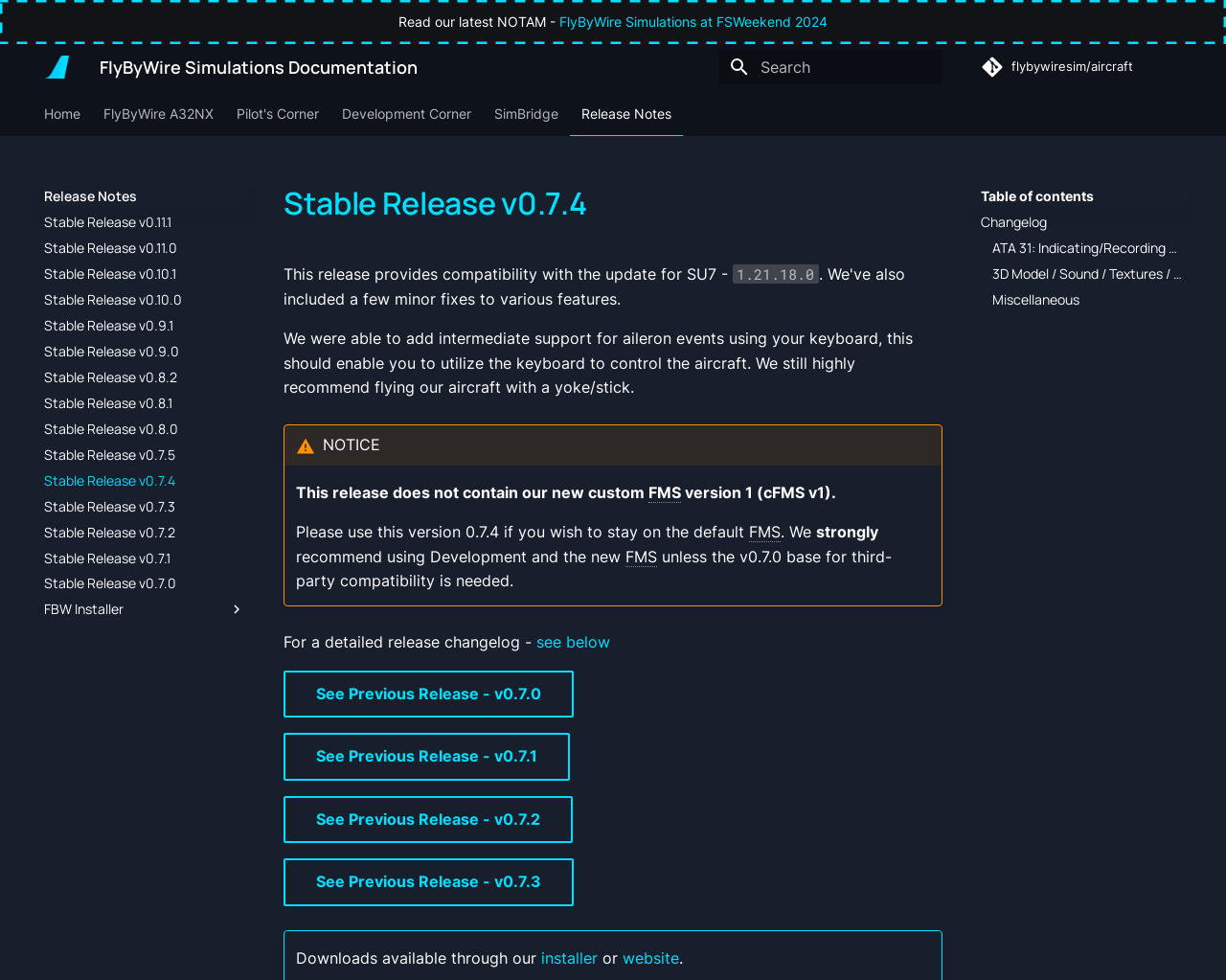Locate the bounding box coordinates of the clickable region necessary to complete the following instruction: "Call (210) 529-3000". Provide the coordinates in the format of four float numbers between 0 and 1, i.e., [left, top, right, bottom].

None